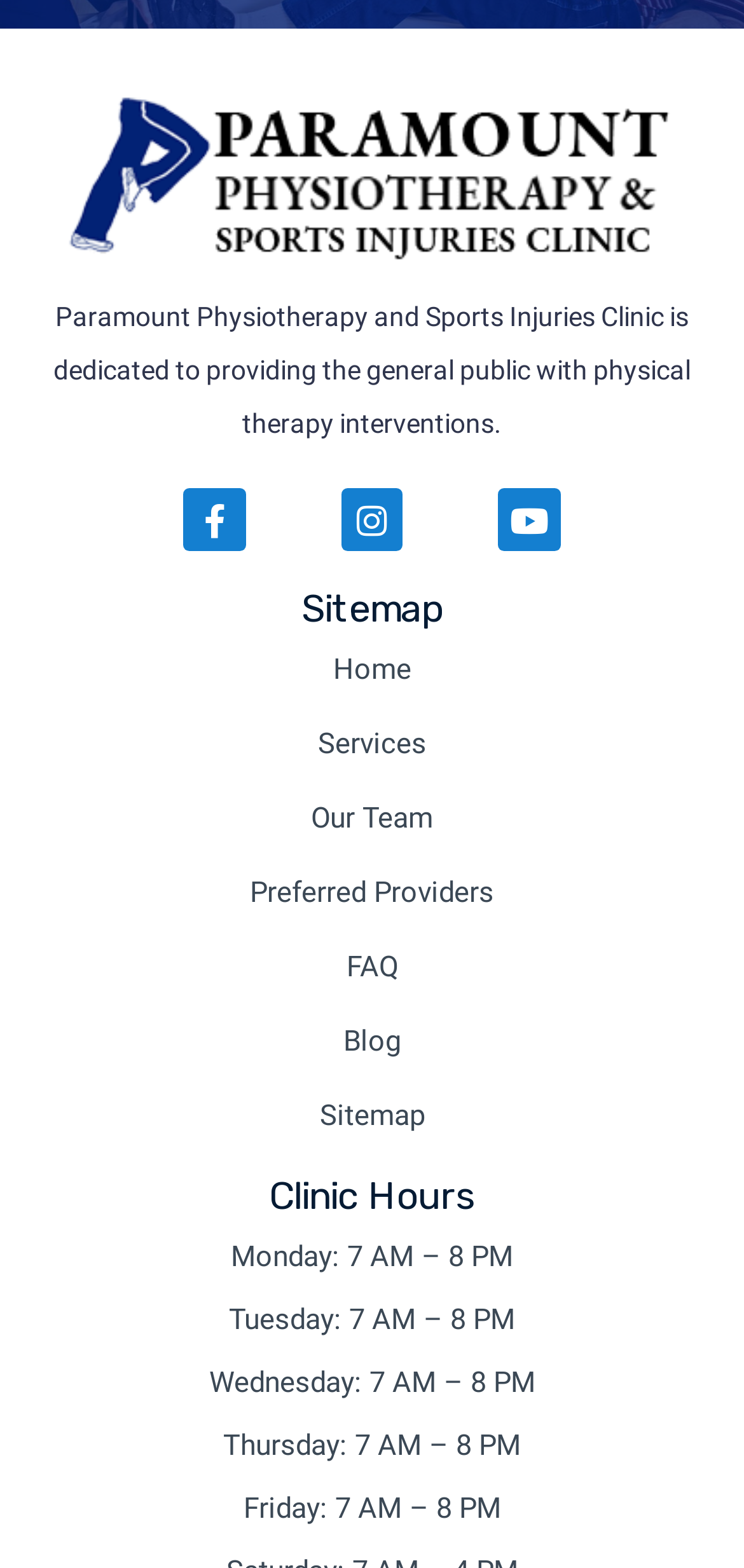What is the name of the clinic?
Refer to the screenshot and respond with a concise word or phrase.

Paramount Physiotherapy and Sports Injuries Clinic